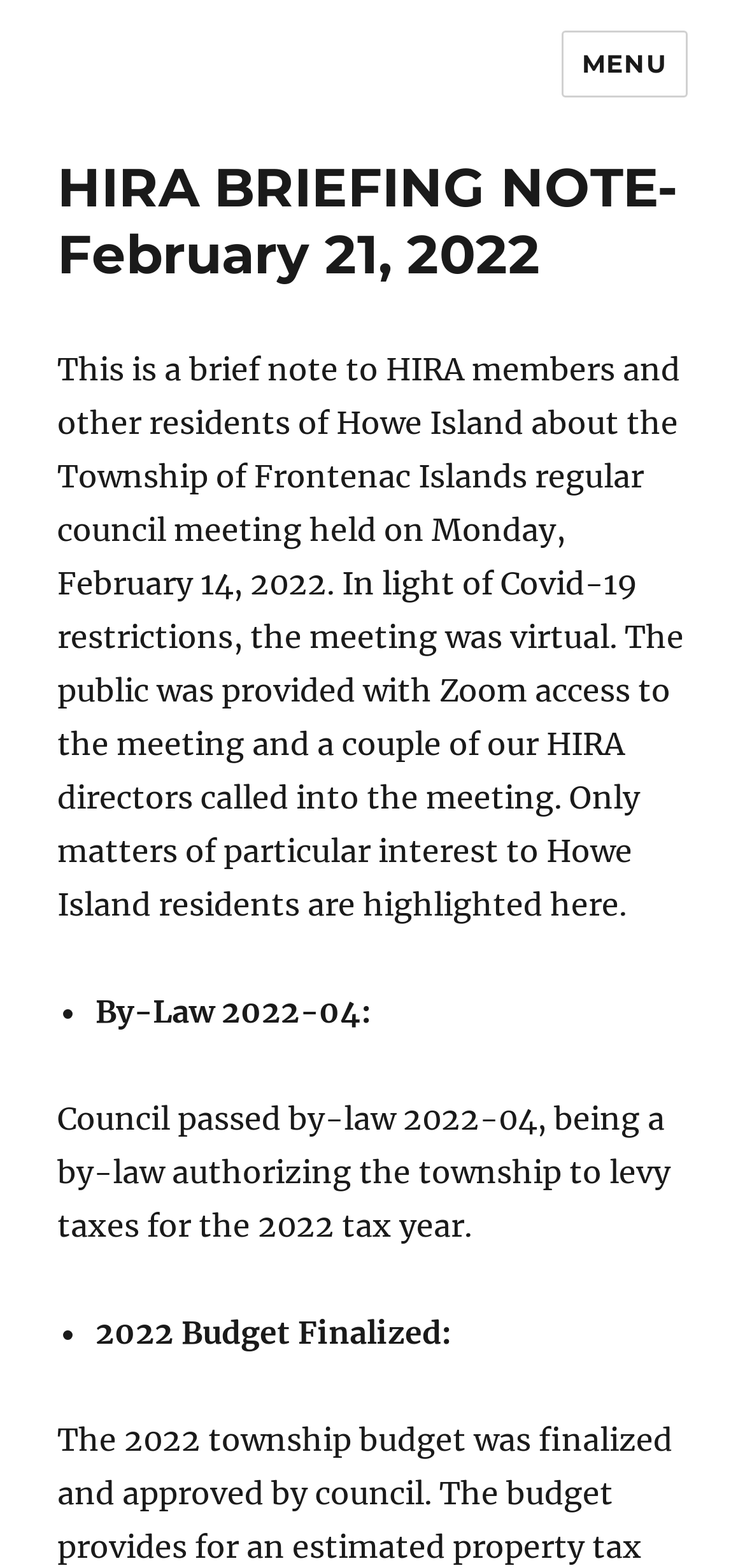Answer in one word or a short phrase: 
How was the council meeting held?

Virtual